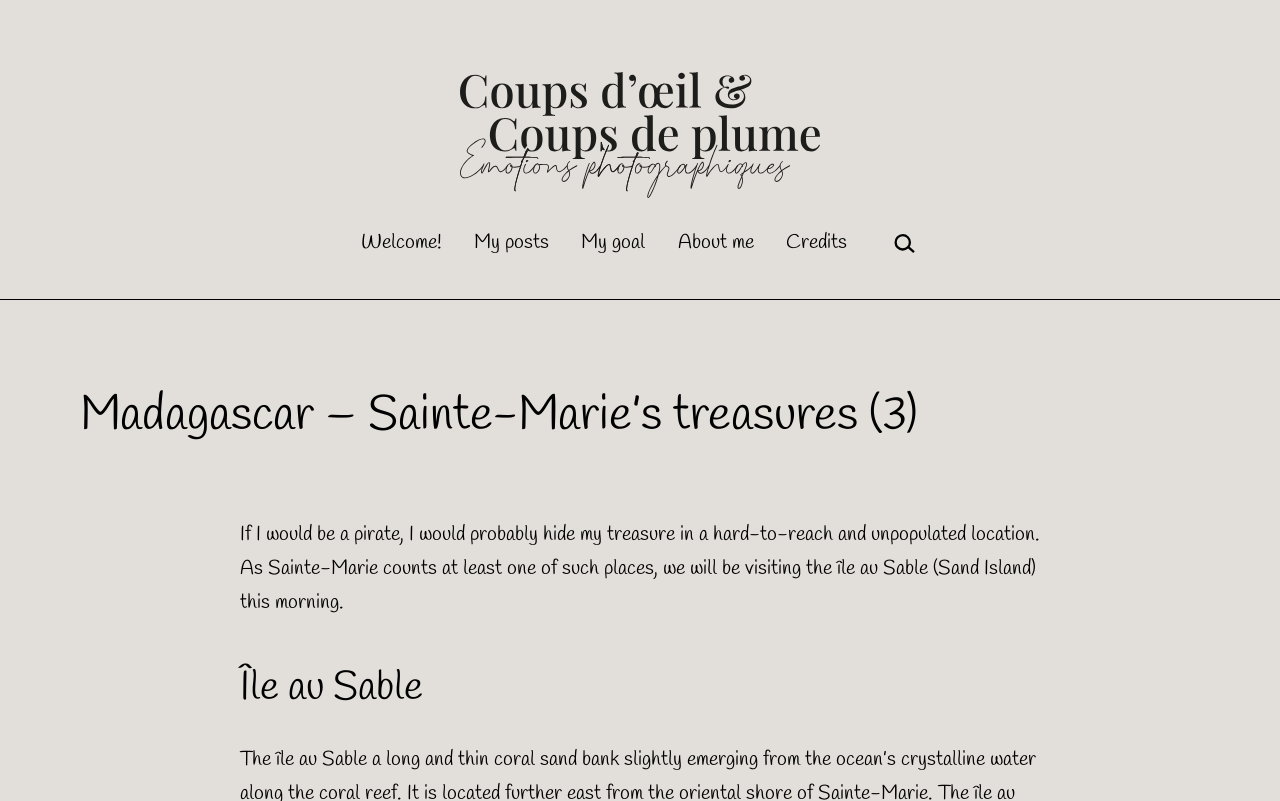Indicate the bounding box coordinates of the element that needs to be clicked to satisfy the following instruction: "Go to the 'Credits' page". The coordinates should be four float numbers between 0 and 1, i.e., [left, top, right, bottom].

[0.604, 0.272, 0.672, 0.334]